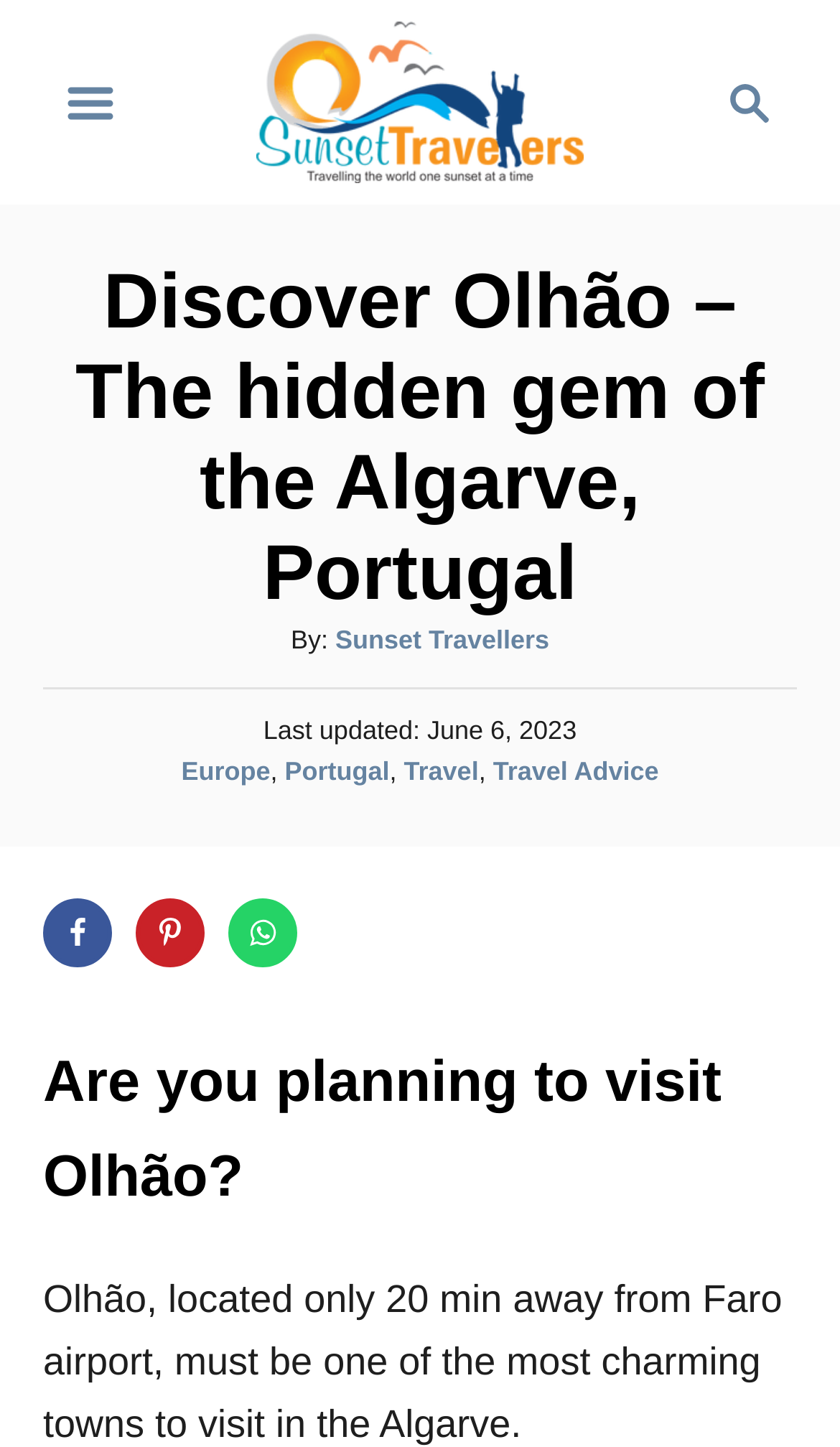Using the information in the image, give a comprehensive answer to the question: 
When was the article last updated?

The last updated date of the article can be found in the section below the main heading, where it says 'Last updated: June 6, 2023'.